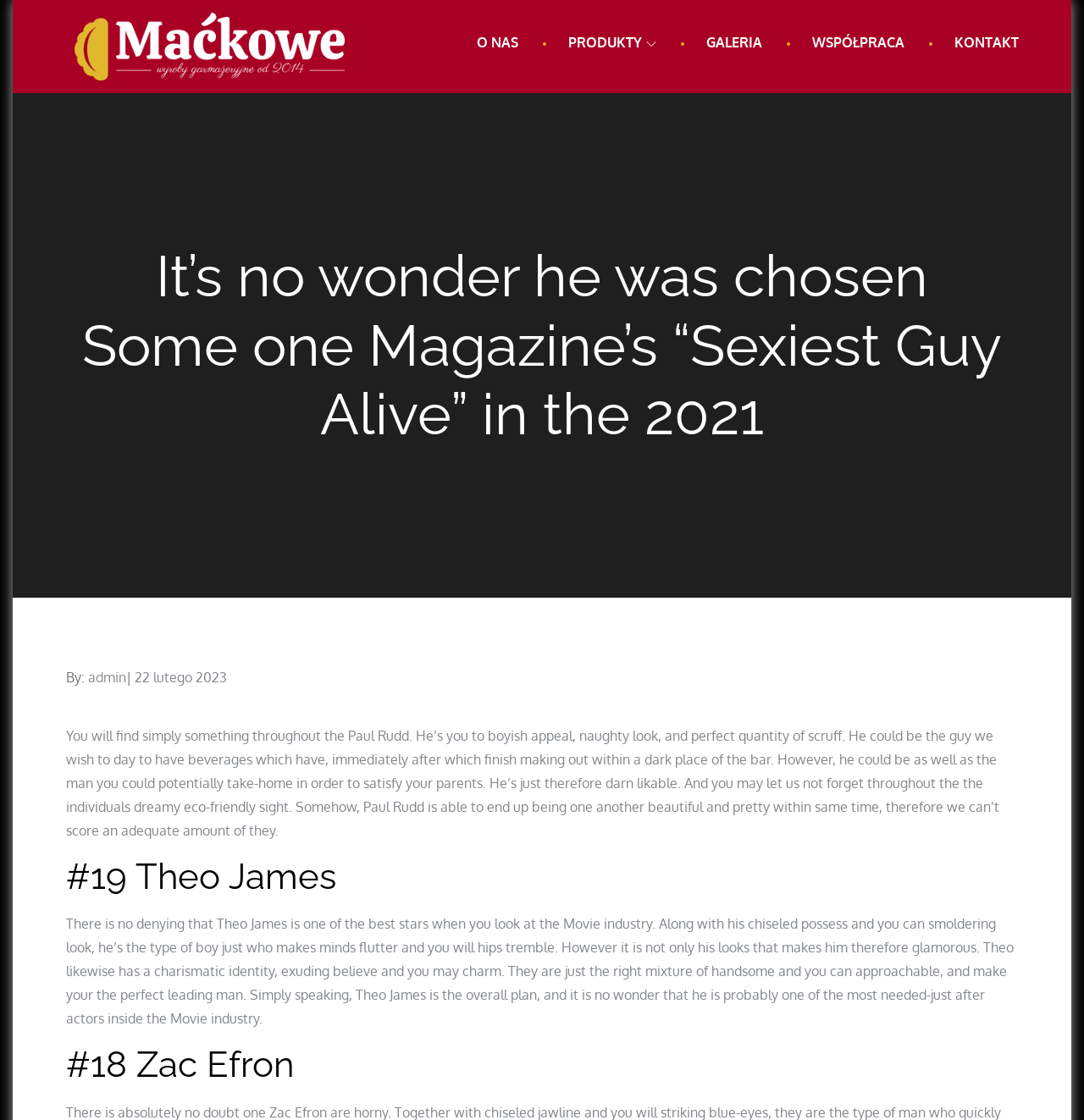Locate the bounding box coordinates of the area that needs to be clicked to fulfill the following instruction: "Go to the GALERIA page". The coordinates should be in the format of four float numbers between 0 and 1, namely [left, top, right, bottom].

[0.639, 0.0, 0.714, 0.076]